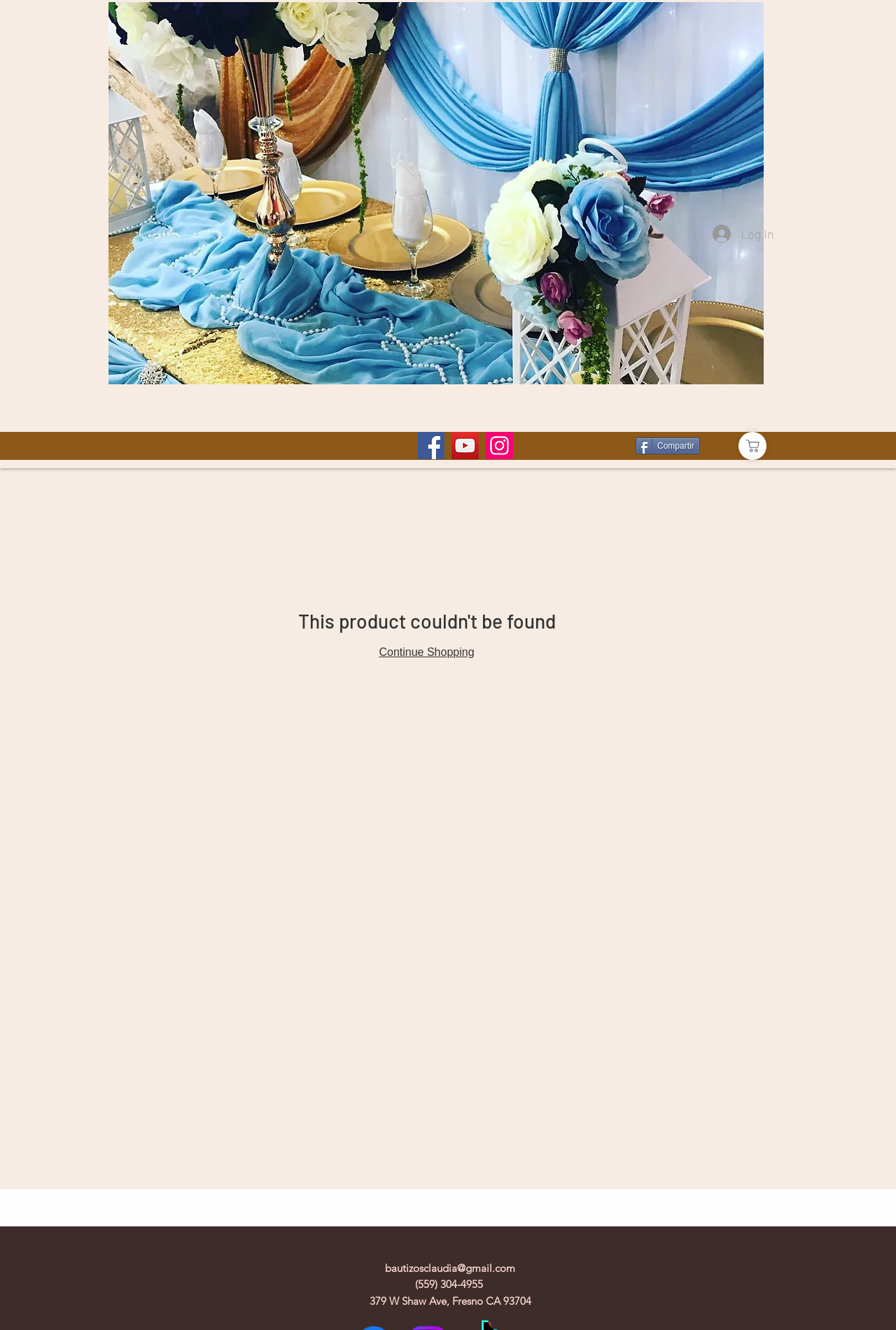Describe the entire webpage, focusing on both content and design.

This webpage is a product page for ClaudiasQuinceanera, a website that appears to be related to quinceañera celebrations. At the top of the page, there is a heading that reads "Lo mas Bello para tu Ceremonia" (The Most Beautiful for Your Ceremony) with an accompanying image. Below this heading, there is a logo image for ClaudiasQuinceanera.

On the top right corner of the page, there is a login button with an accompanying image. Next to the login button, there is a navigation menu with links to various sections of the website, including Home, Quinceanera, Decoration, Photo & Video, Store Policies, Shipping, and Tienda.

Below the navigation menu, there is a social bar with links to Facebook, YouTube, and Instagram, each accompanied by an image of the respective social media platform's logo.

The main content of the page is divided into two sections. On the left side, there is a call-to-action section with two buttons, "Compartir" (Share) and "Comprar" (Buy). On the right side, there is a section with a link to continue shopping, as well as contact information, including an email address, phone number, and physical address.

There are a total of 7 images on the page, including the logo, social media logos, and an image accompanying the heading. The overall layout of the page is organized, with clear headings and concise text.